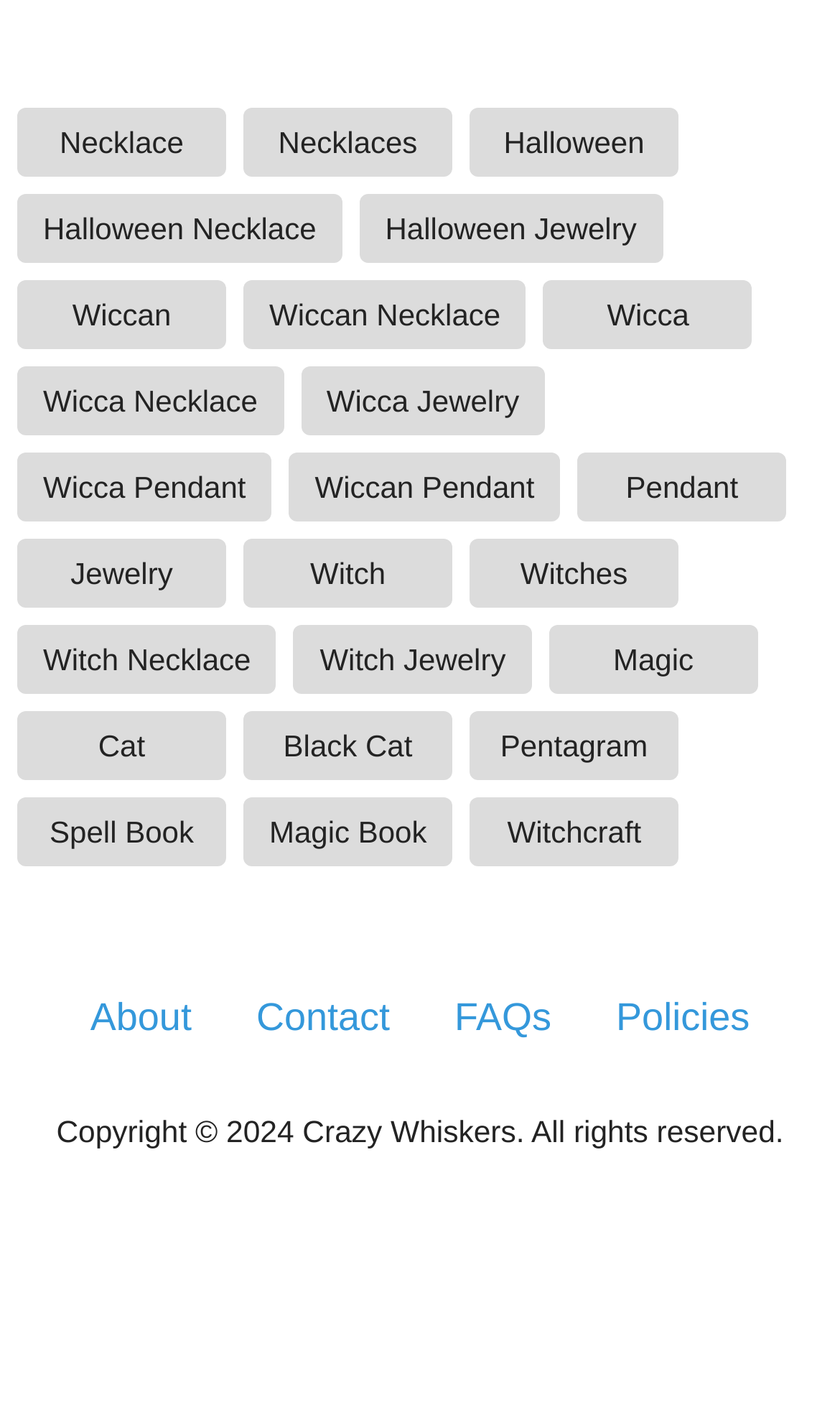From the webpage screenshot, predict the bounding box coordinates (top-left x, top-left y, bottom-right x, bottom-right y) for the UI element described here: Witch Jewelry

[0.35, 0.444, 0.633, 0.493]